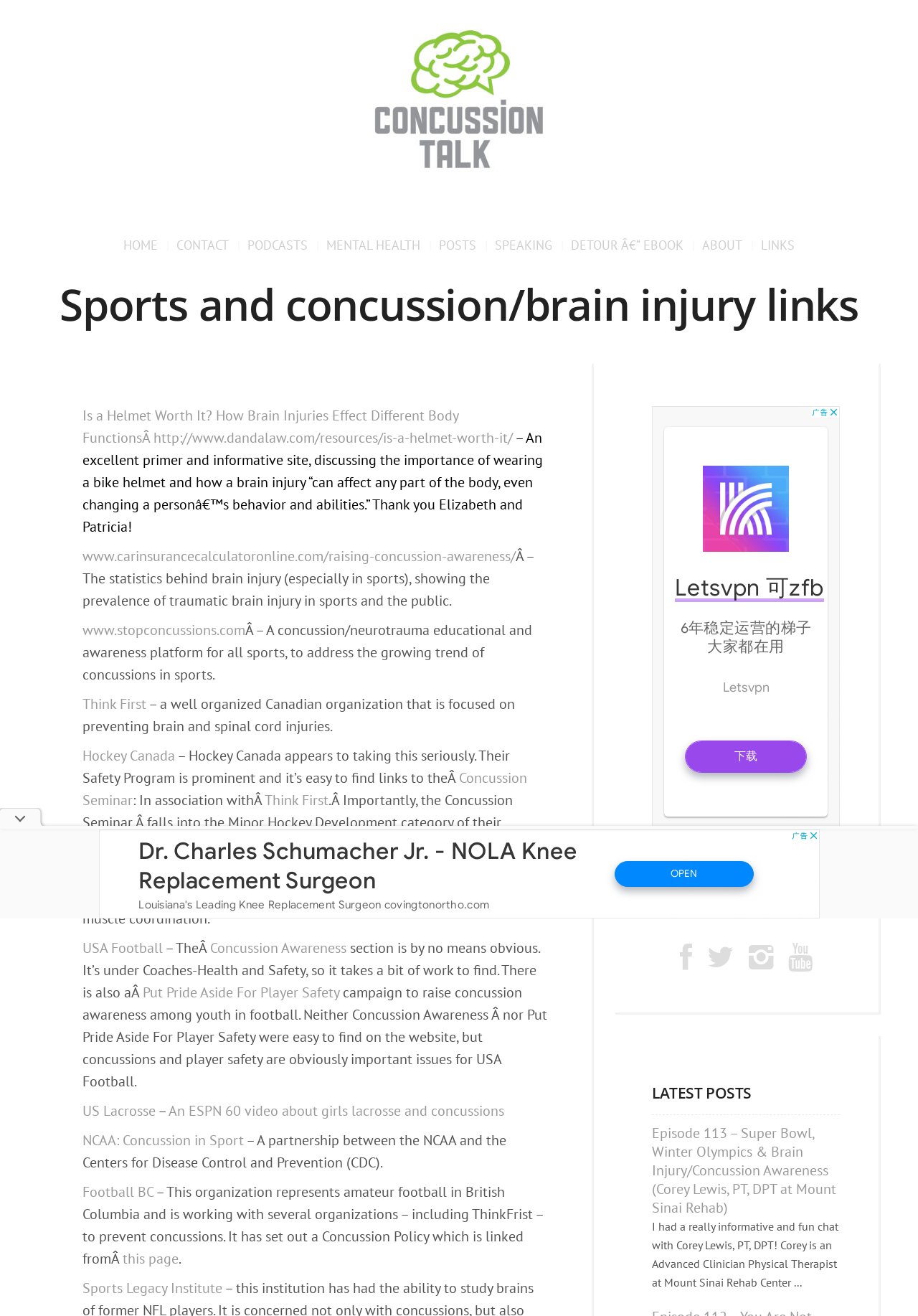Please identify the bounding box coordinates for the region that you need to click to follow this instruction: "Click on About Us".

None